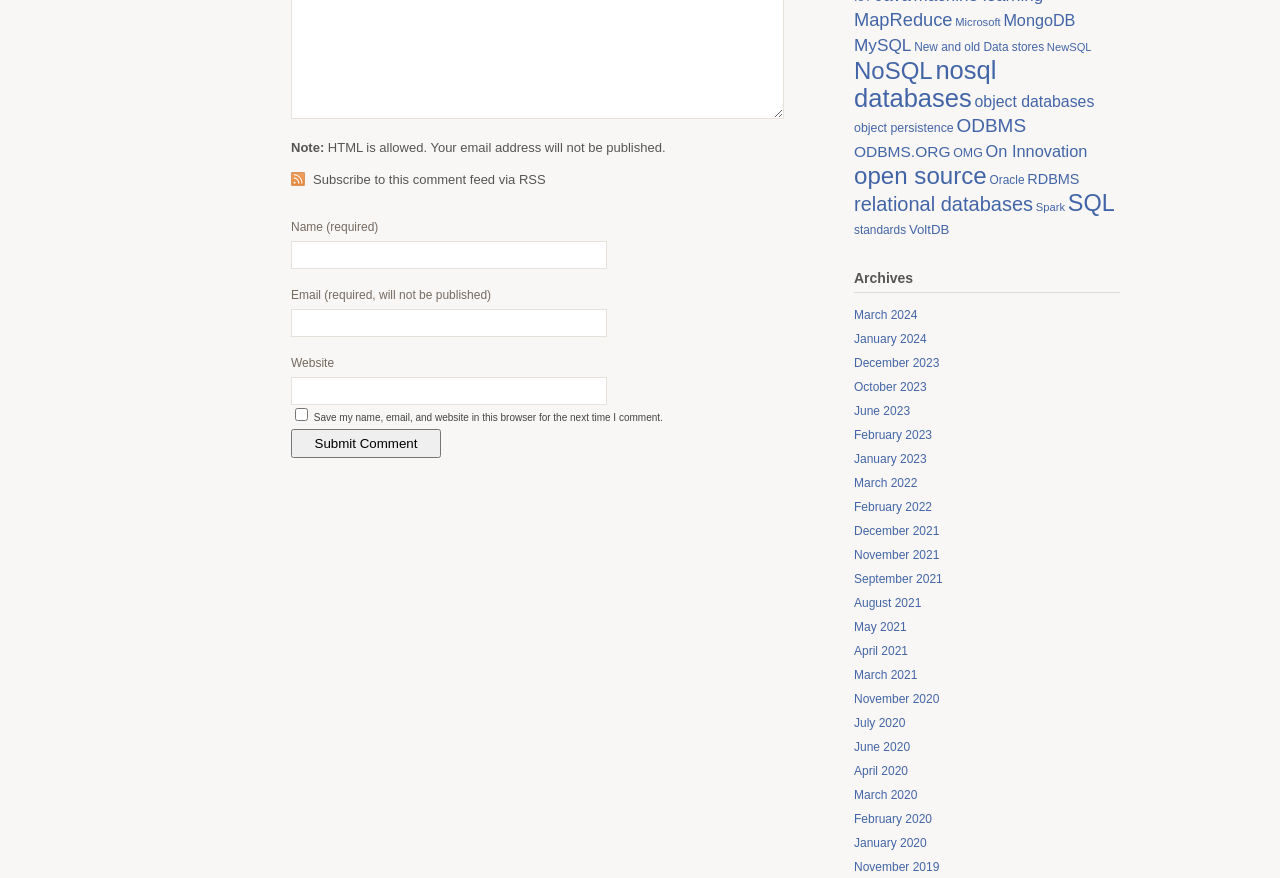Please find the bounding box coordinates of the element that needs to be clicked to perform the following instruction: "Contact the listing owner". The bounding box coordinates should be four float numbers between 0 and 1, represented as [left, top, right, bottom].

None